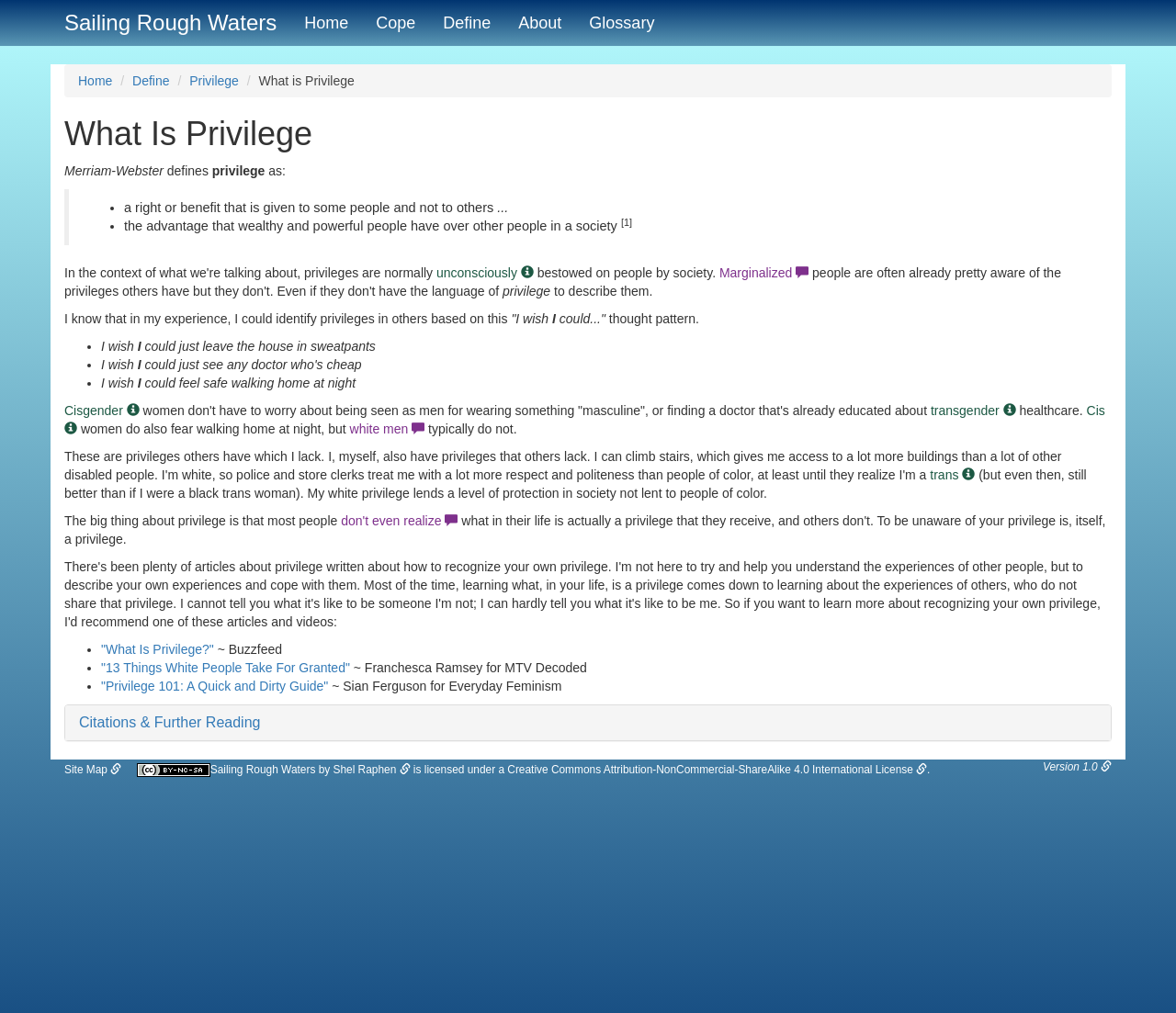Examine the image carefully and respond to the question with a detailed answer: 
What license is the website 'Sailing Rough Waters' licensed under?

The webpage's footer section states that the website 'Sailing Rough Waters' by Shel Raphen is licensed under a Creative Commons Attribution-NonCommercial-ShareAlike 4.0 International License, indicating the terms of use for the website's content.